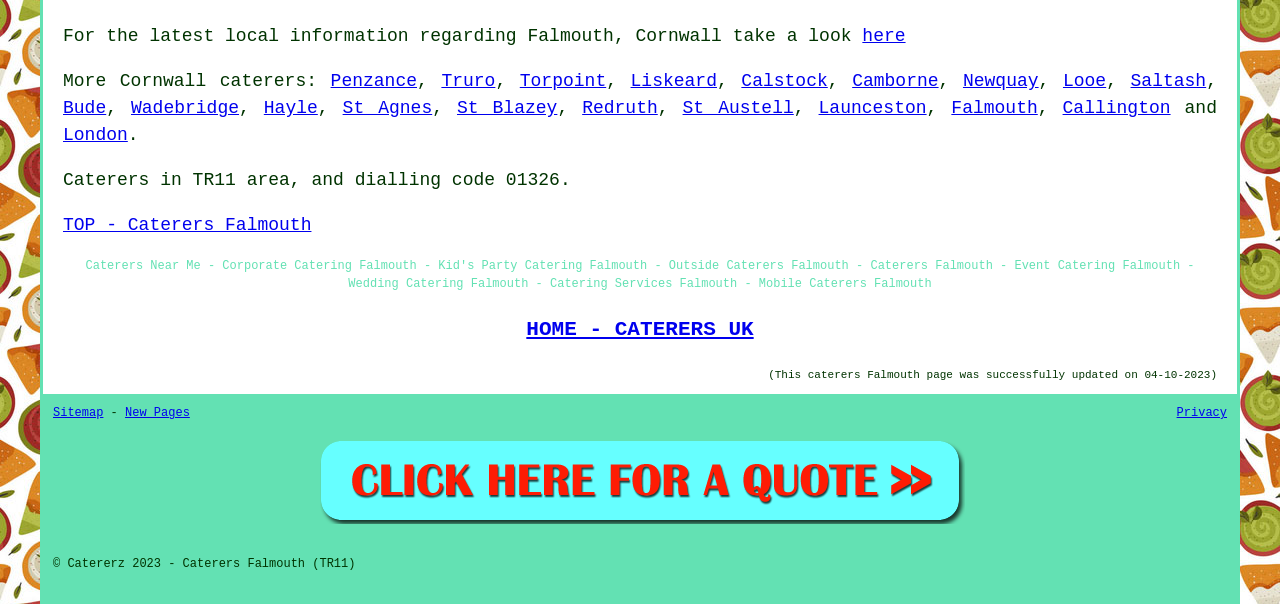Determine the bounding box coordinates for the clickable element to execute this instruction: "Click on 'here' for the latest local information". Provide the coordinates as four float numbers between 0 and 1, i.e., [left, top, right, bottom].

[0.674, 0.043, 0.707, 0.077]